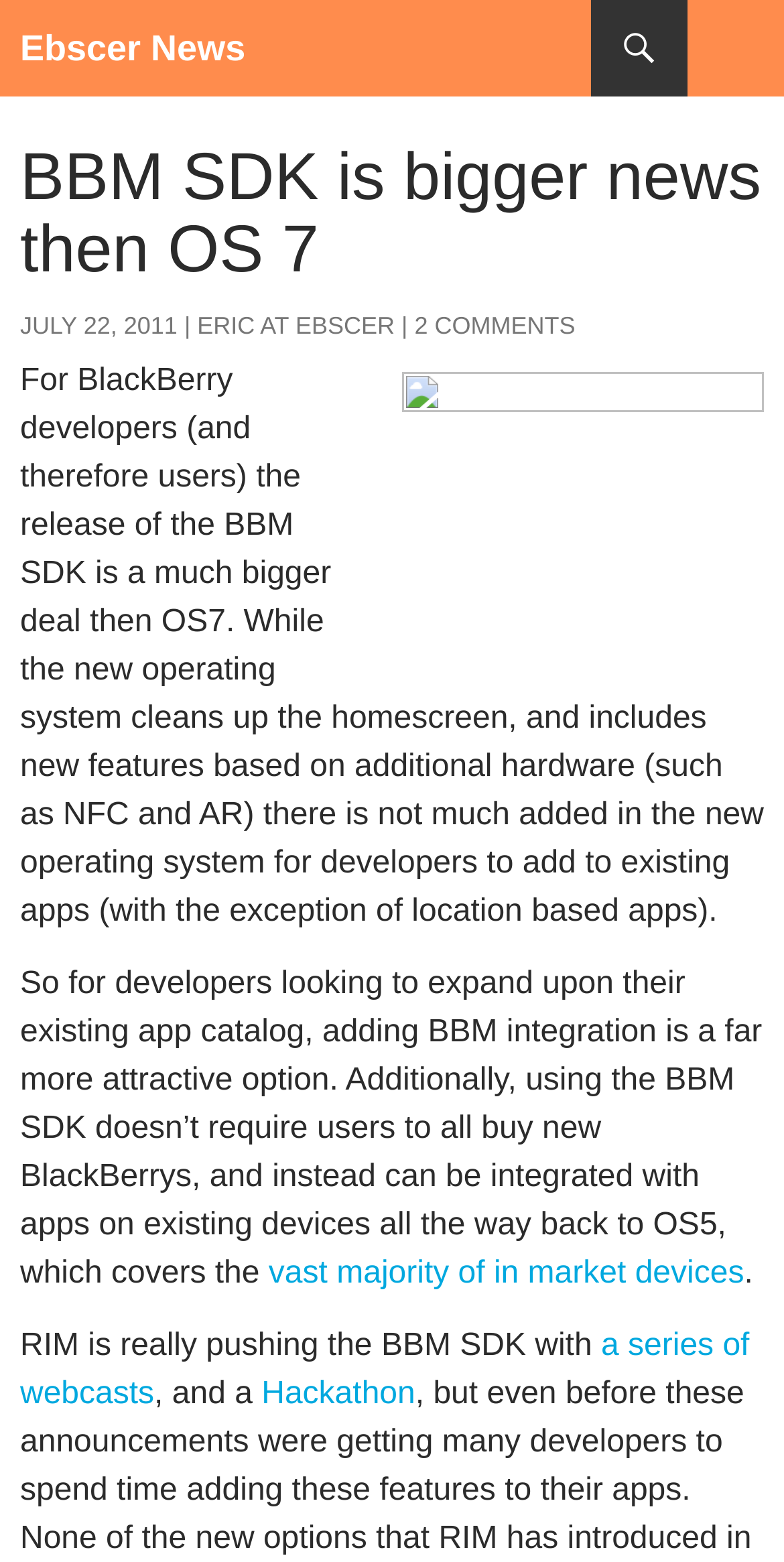Observe the image and answer the following question in detail: Who is the author of the article?

I found the author of the article by looking at the link 'ERIC AT EBSCER' which is located below the heading 'BBM SDK is bigger news then OS 7'.